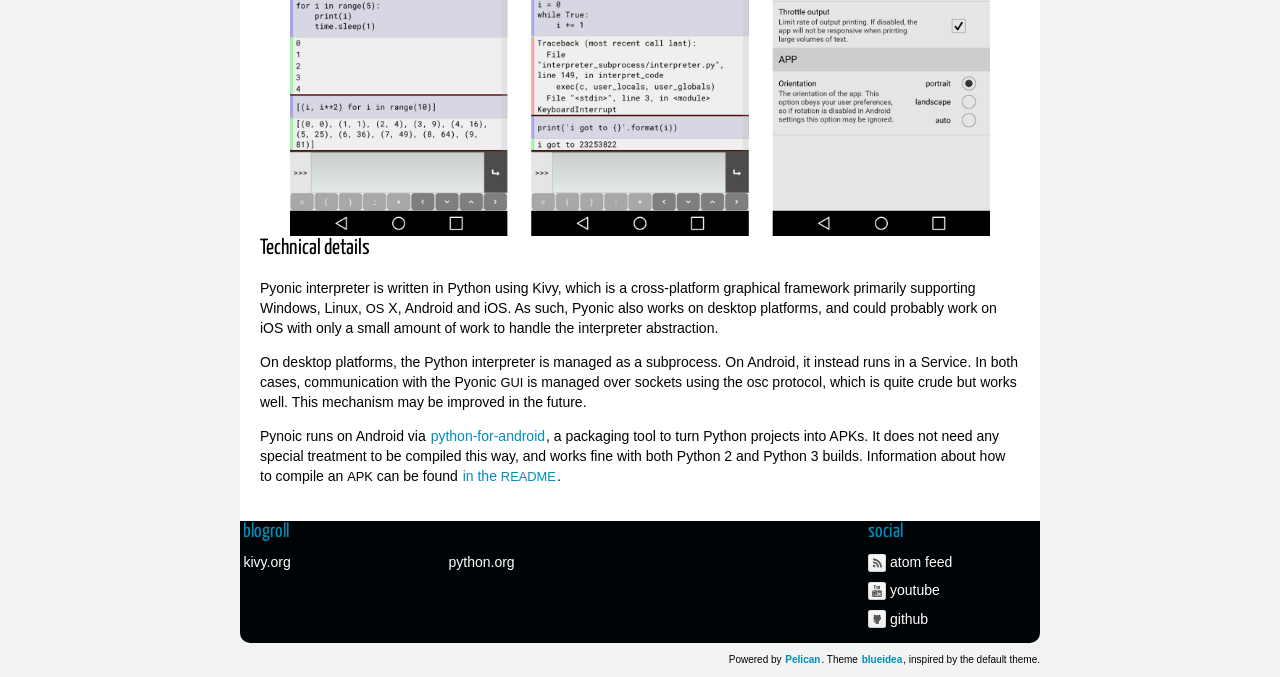Given the element description LinkedIn, specify the bounding box coordinates of the corresponding UI element in the format (top-left x, top-left y, bottom-right x, bottom-right y). All values must be between 0 and 1.

None